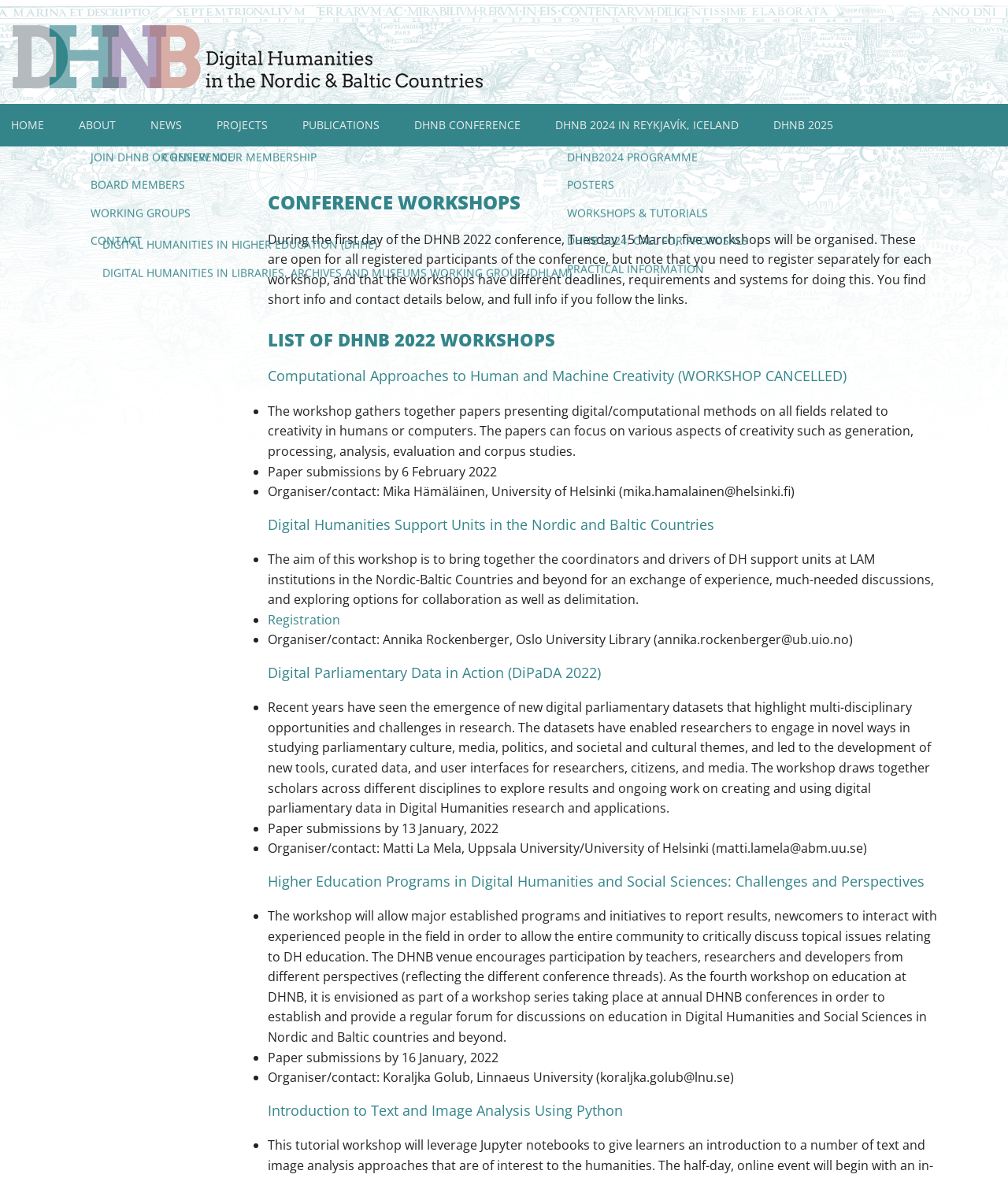Using the elements shown in the image, answer the question comprehensively: What is the contact email for the organiser of the Higher Education Programs in Digital Humanities and Social Sciences workshop?

I looked at the description of the Higher Education Programs in Digital Humanities and Social Sciences workshop on the webpage, and it mentions that the organiser is Koraljka Golub, and provides her email address as koraljka.golub@lnu.se.